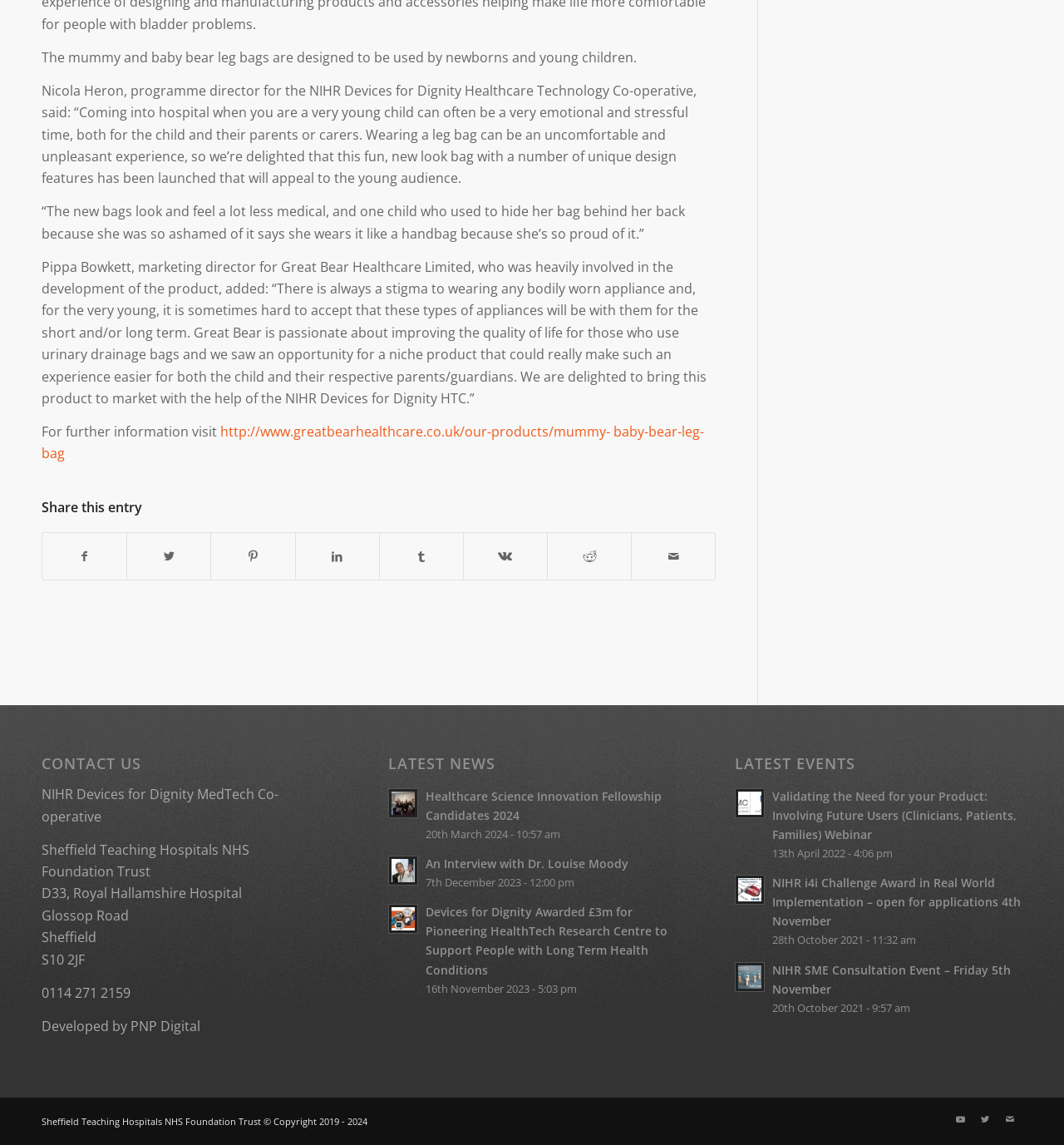Who is the programme director for the NIHR Devices for Dignity Healthcare Technology Co-operative?
Using the image, elaborate on the answer with as much detail as possible.

The second StaticText element mentions Nicola Heron as the programme director for the NIHR Devices for Dignity Healthcare Technology Co-operative.